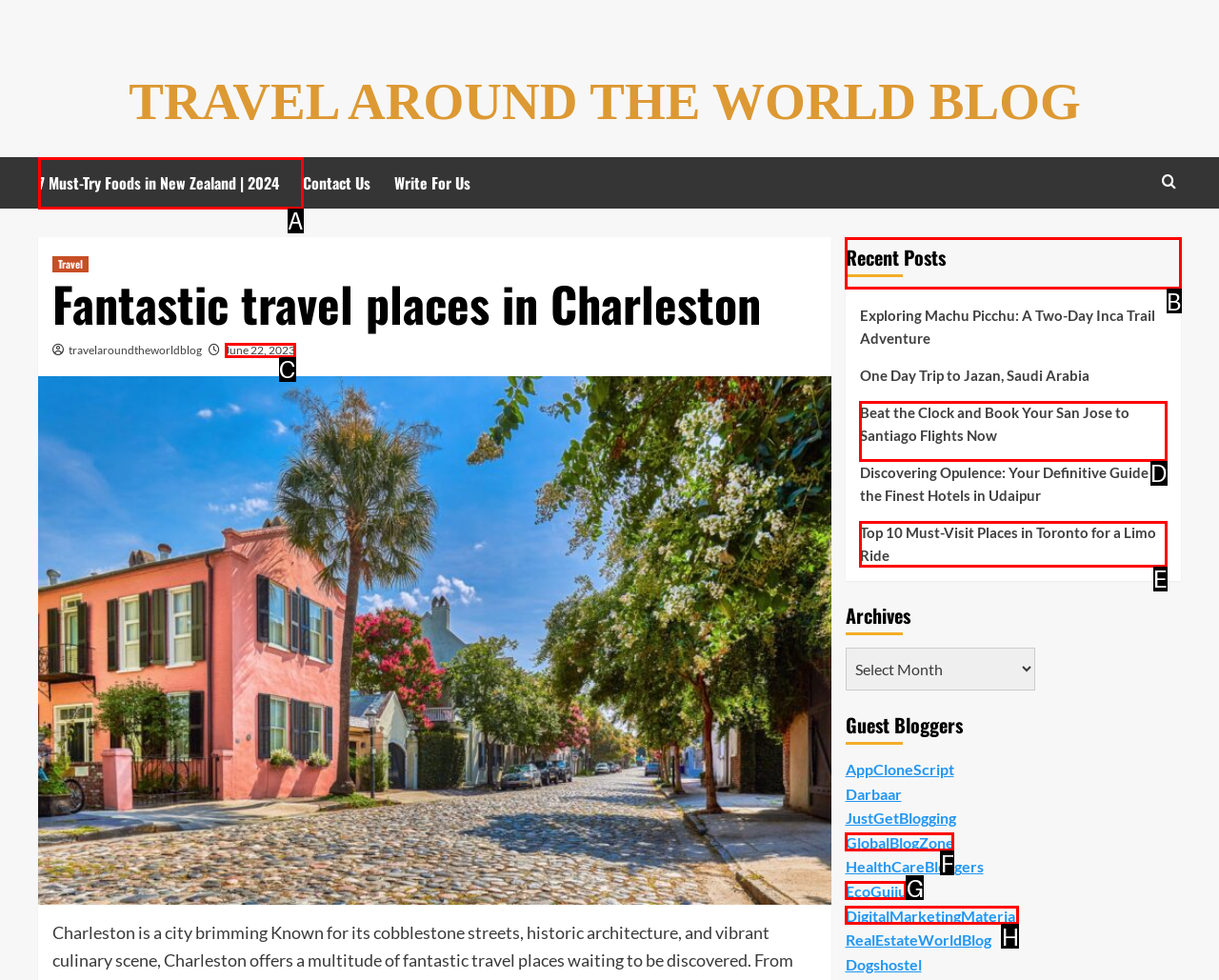Identify the appropriate choice to fulfill this task: View product information
Respond with the letter corresponding to the correct option.

None